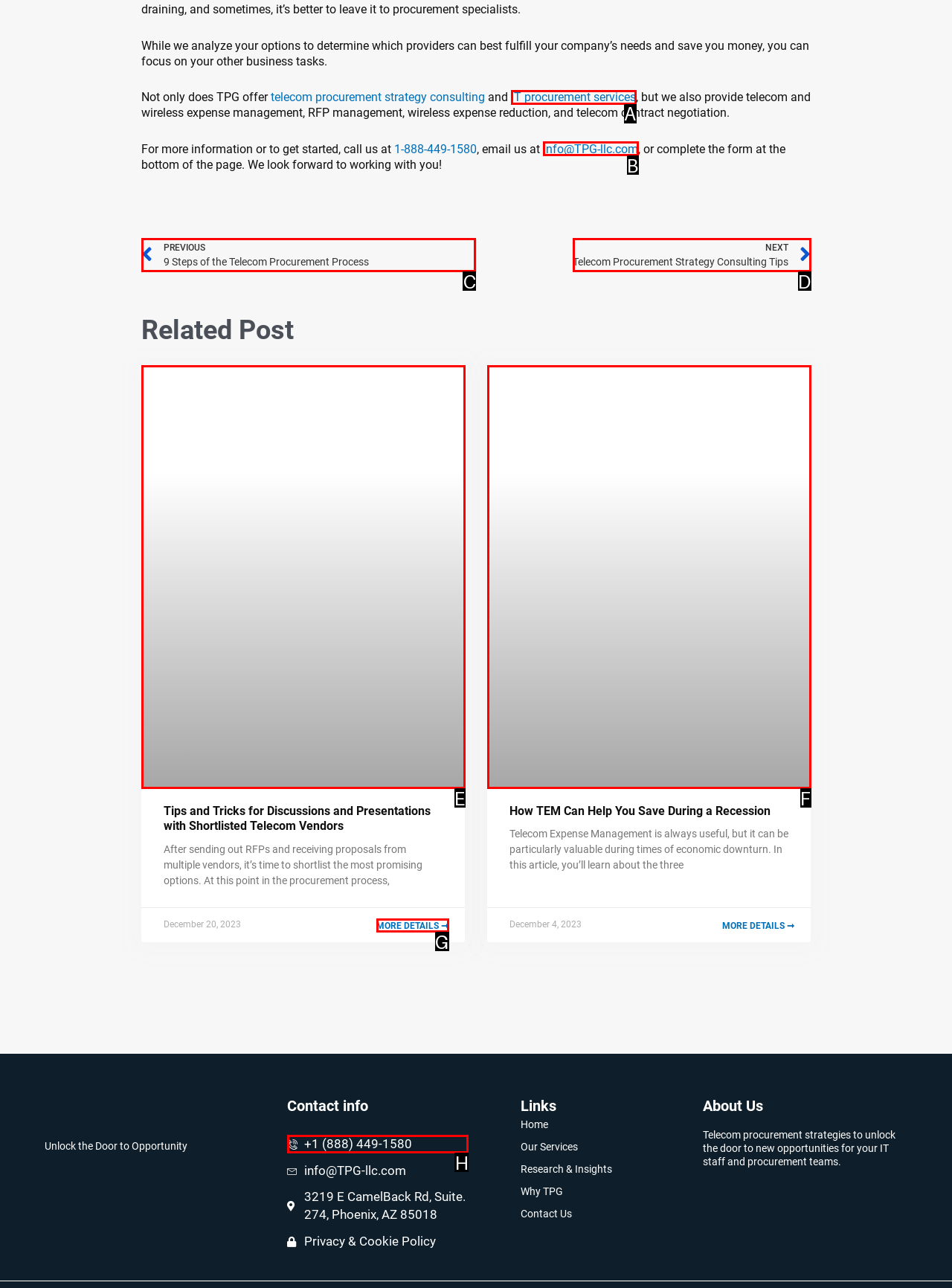Choose the option that aligns with the description: +1 (888) 449-1580
Respond with the letter of the chosen option directly.

H